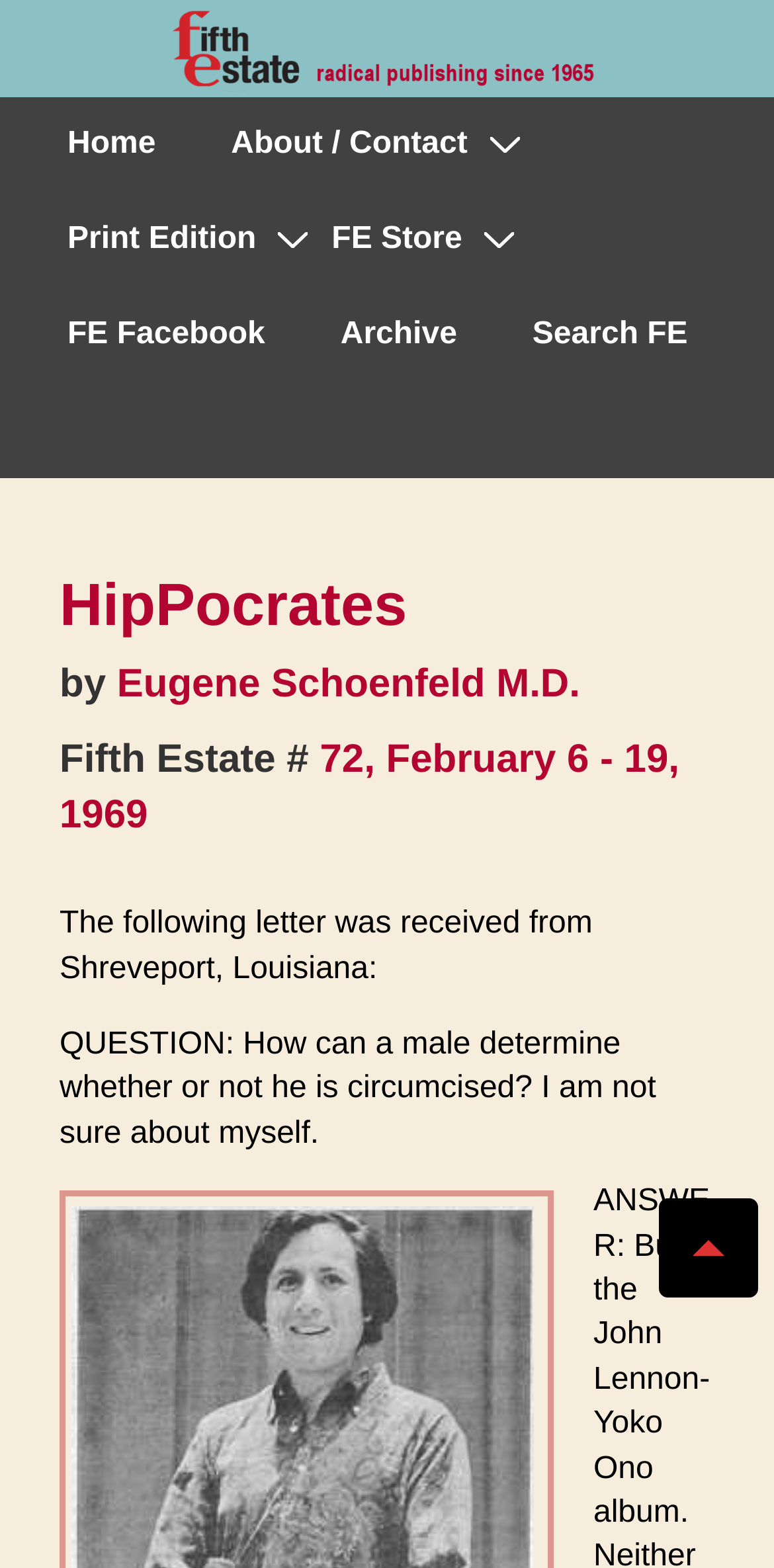Using the information from the screenshot, answer the following question thoroughly:
What is the title of the article?

The title of the article is 'HipPocrates' which is a heading element on the page, located below the navigation menu and above the author's name.